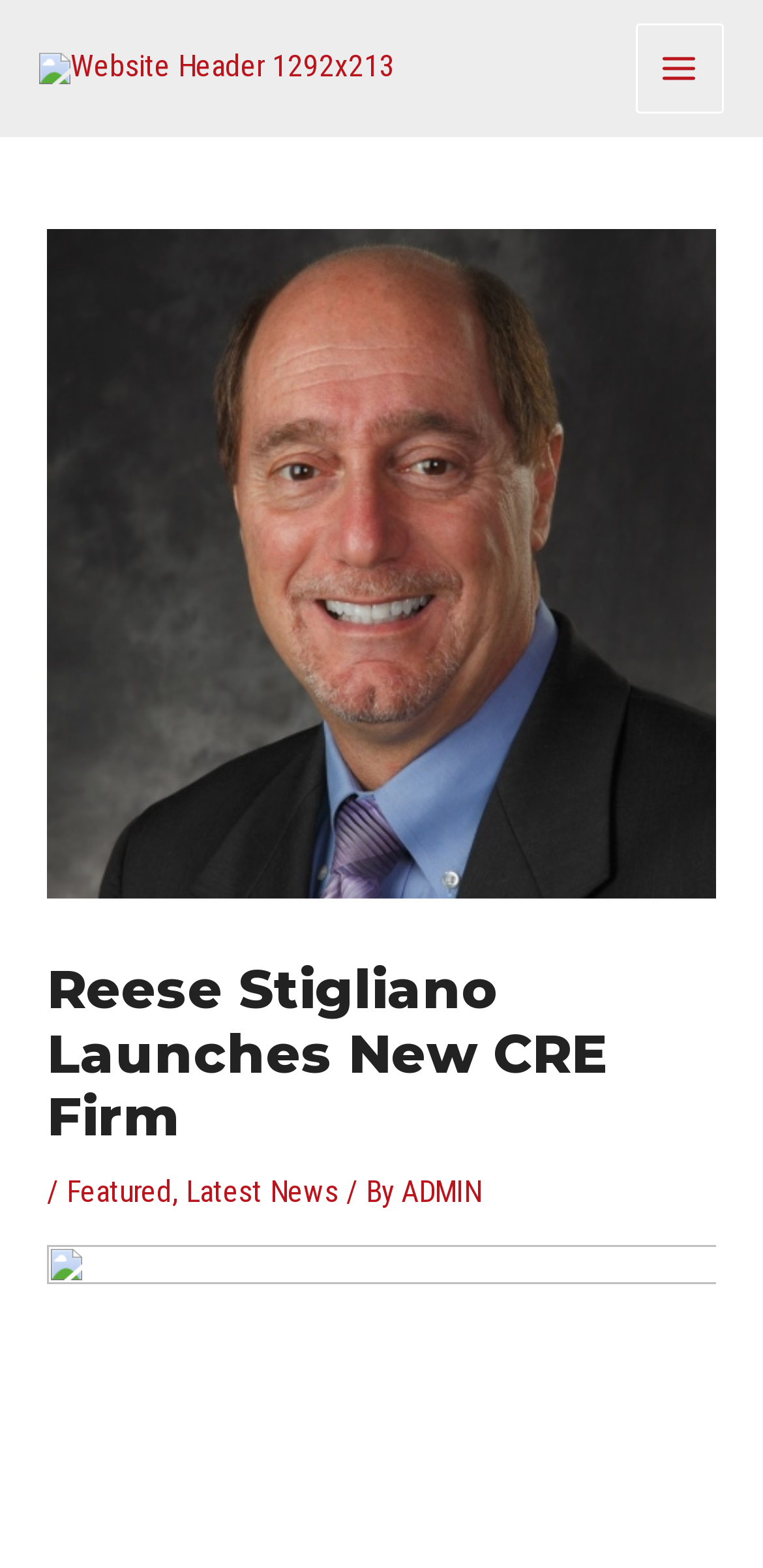What is the name of the person launching a new CRE firm?
Using the details from the image, give an elaborate explanation to answer the question.

The answer can be found in the heading element 'Reese Stigliano Launches New CRE Firm' which is a child of the HeaderAsNonLandmark element.